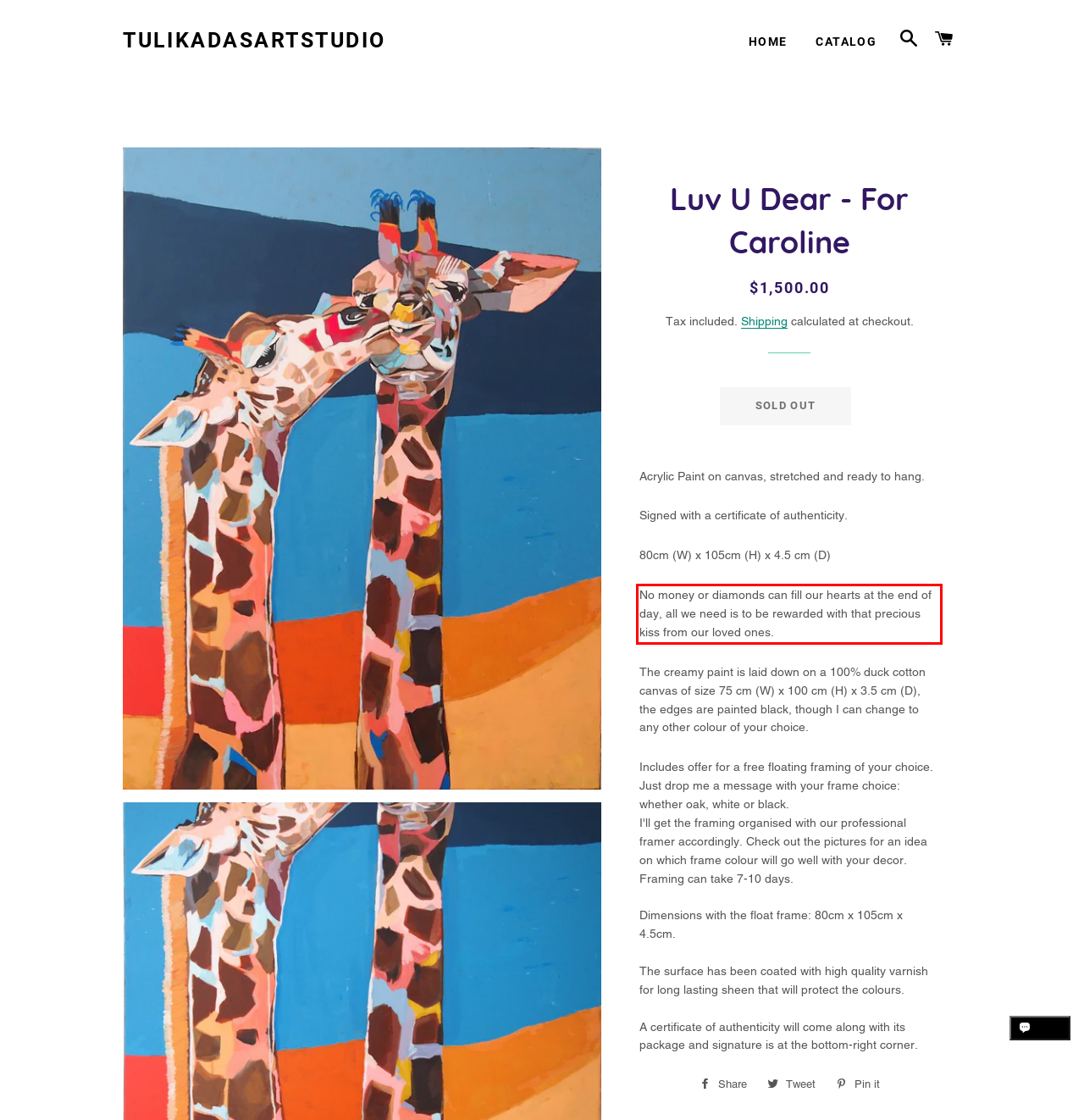You are provided with a screenshot of a webpage that includes a red bounding box. Extract and generate the text content found within the red bounding box.

No money or diamonds can fill our hearts at the end of day, all we need is to be rewarded with that precious kiss from our loved ones.